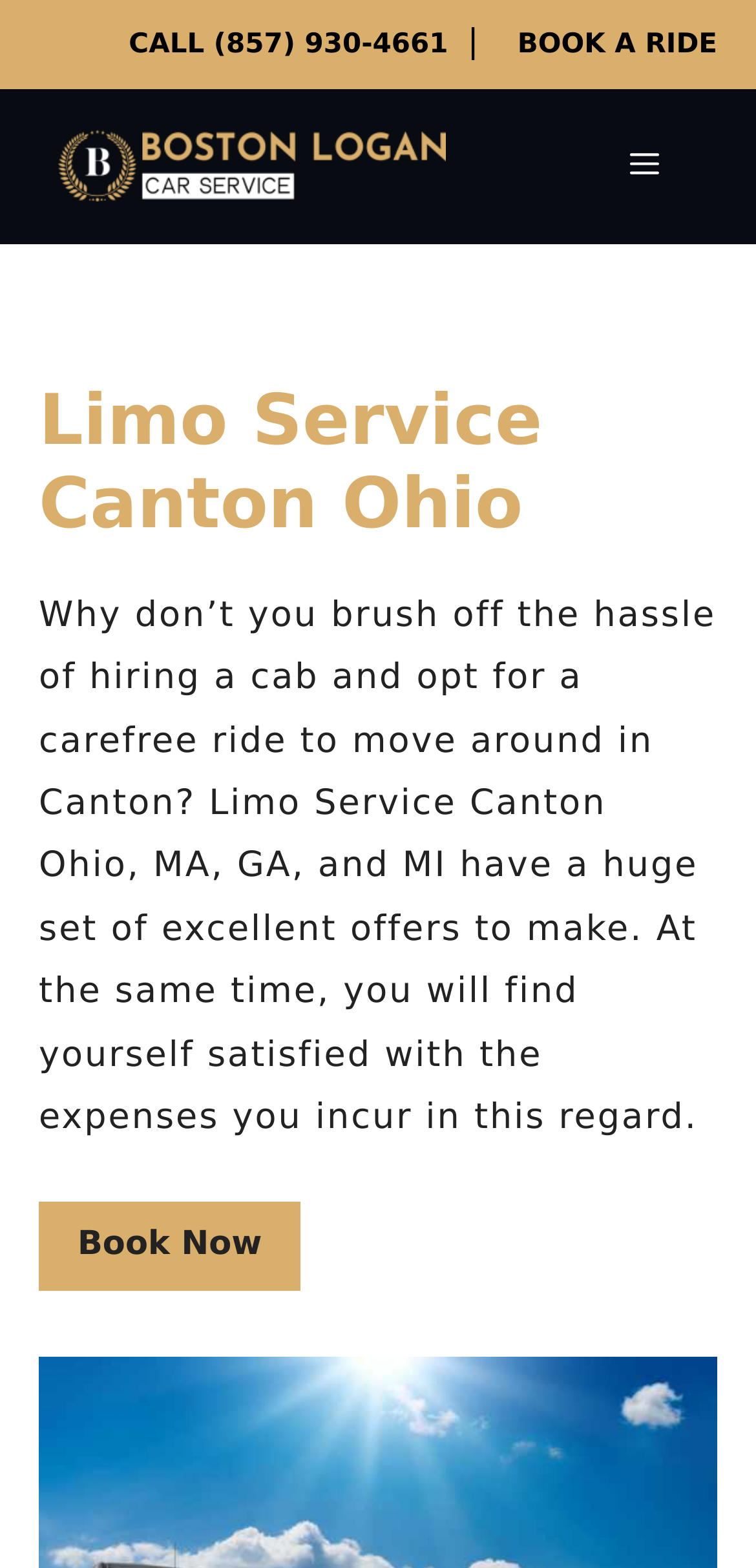What is the phone number to call for limo service?
Based on the image, respond with a single word or phrase.

857-930-4661